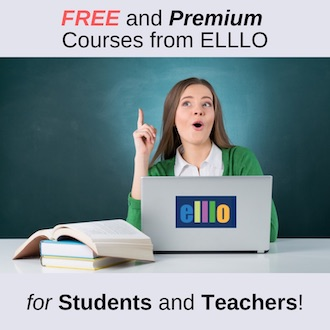Who is the target audience for the courses?
Please give a detailed and elaborate answer to the question based on the image.

The text overlay on the image reads 'FREE and Premium Courses from ELLLO for Students and Teachers!', indicating that the courses cater to both student and educator needs.